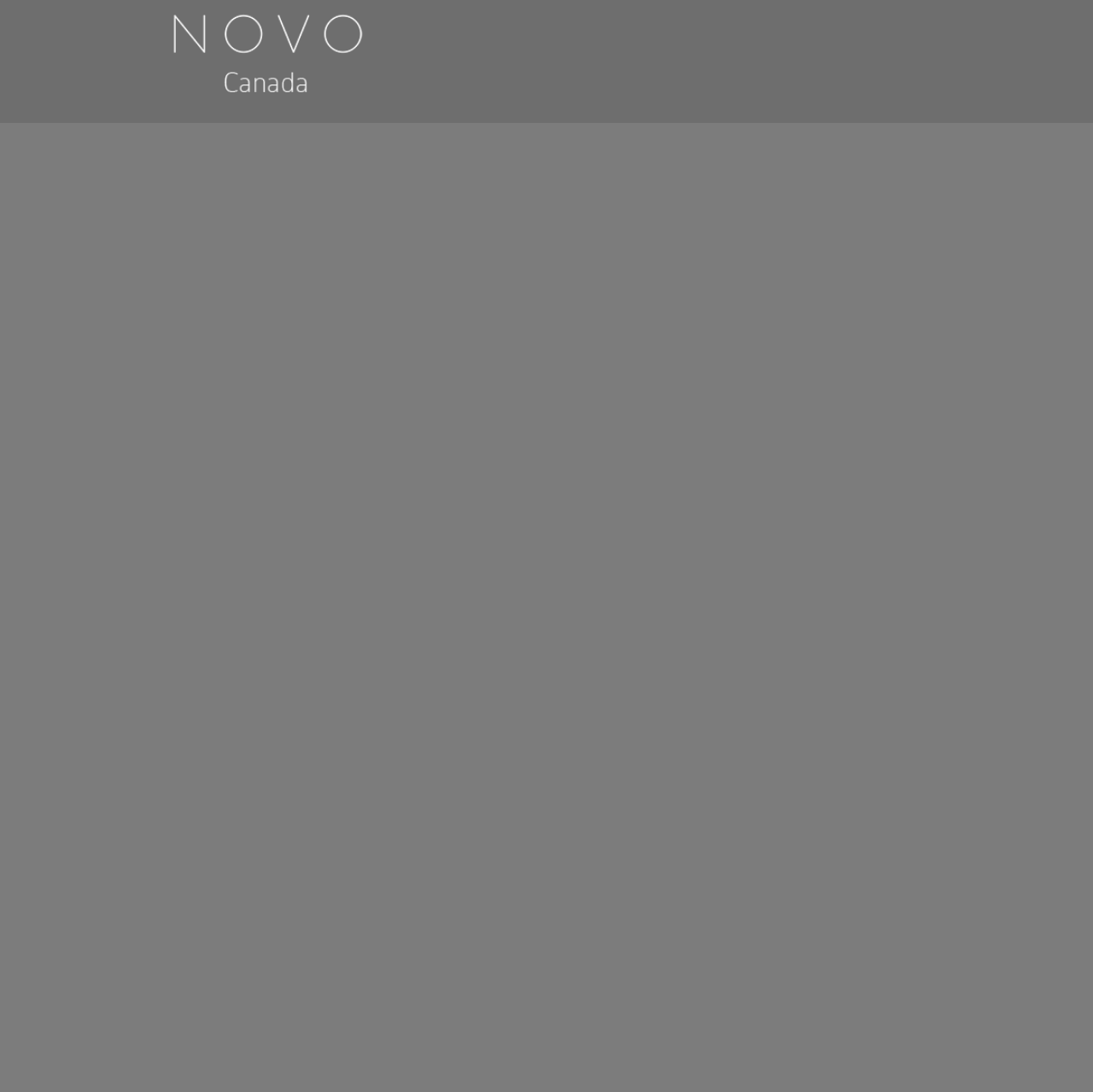Identify the bounding box coordinates for the region of the element that should be clicked to carry out the instruction: "Discover more about the organization". The bounding box coordinates should be four float numbers between 0 and 1, i.e., [left, top, right, bottom].

[0.342, 0.719, 0.445, 0.741]